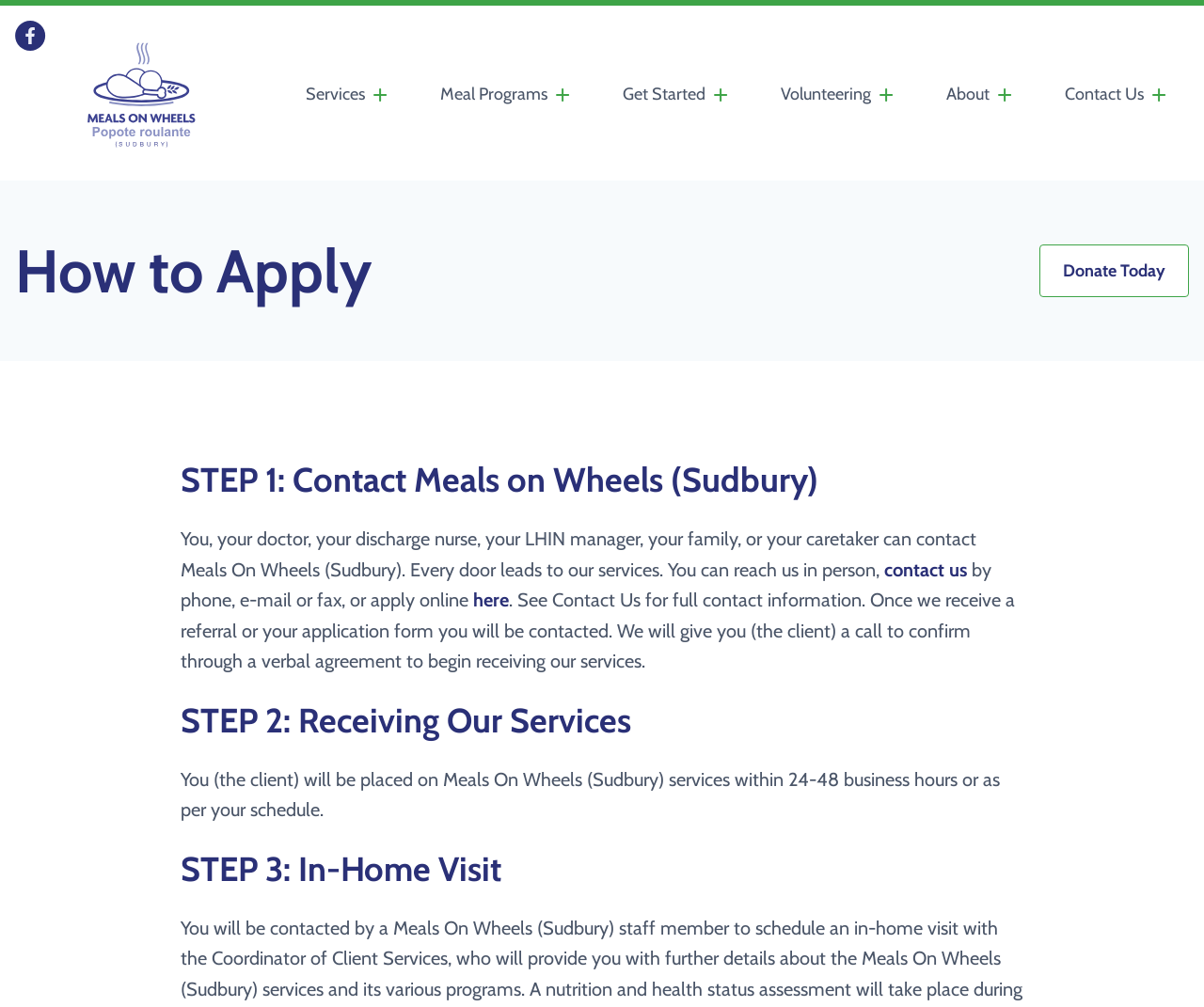Determine the webpage's heading and output its text content.

How to Apply